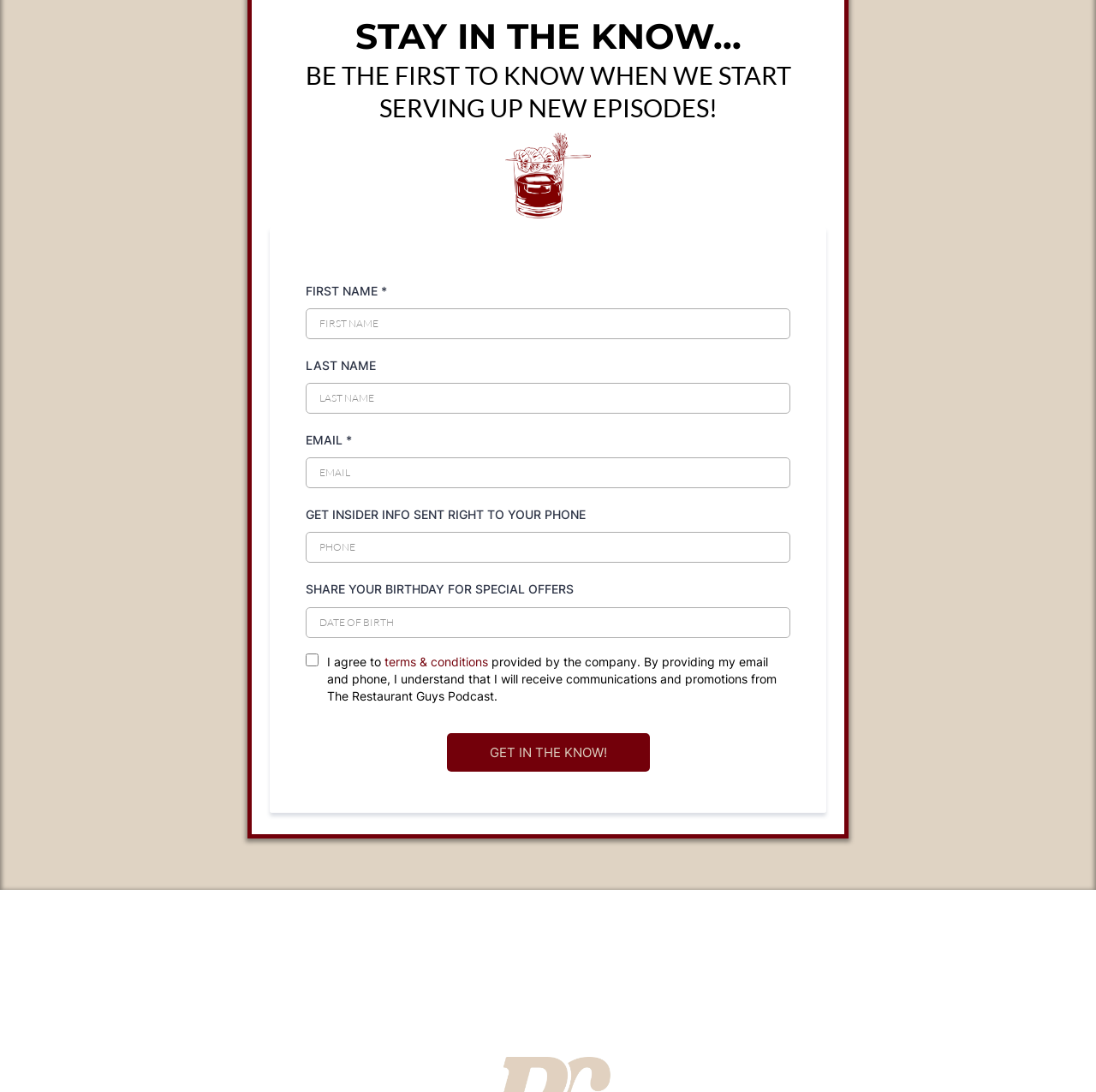What is the link at the bottom of the form for?
Please give a detailed and elaborate explanation in response to the question.

The link 'terms & conditions' is provided at the bottom of the form, which suggests that users need to agree to the terms and conditions of the company in order to submit their information.